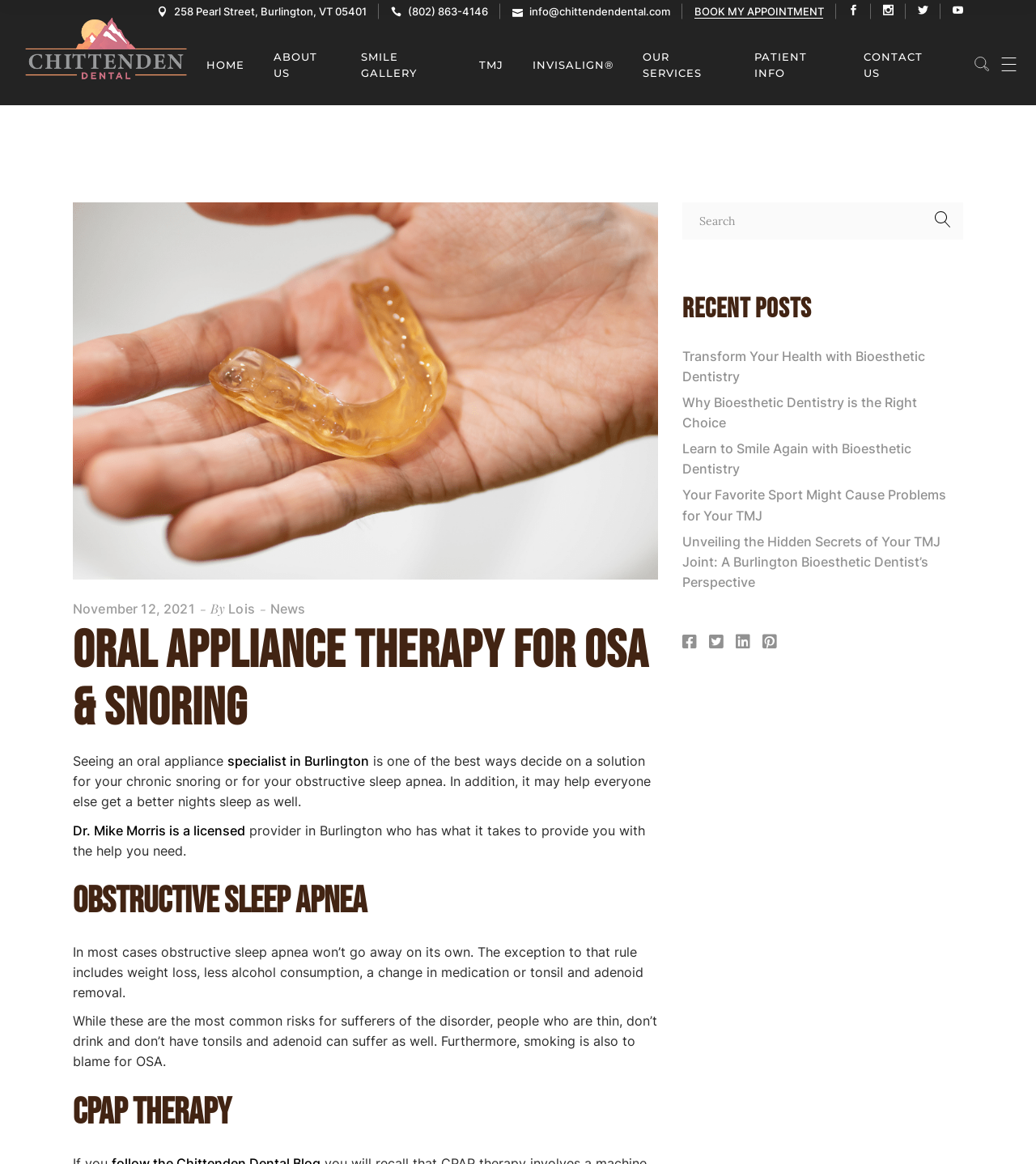Please respond to the question with a concise word or phrase:
What is the purpose of oral appliance therapy?

to keep the airways open